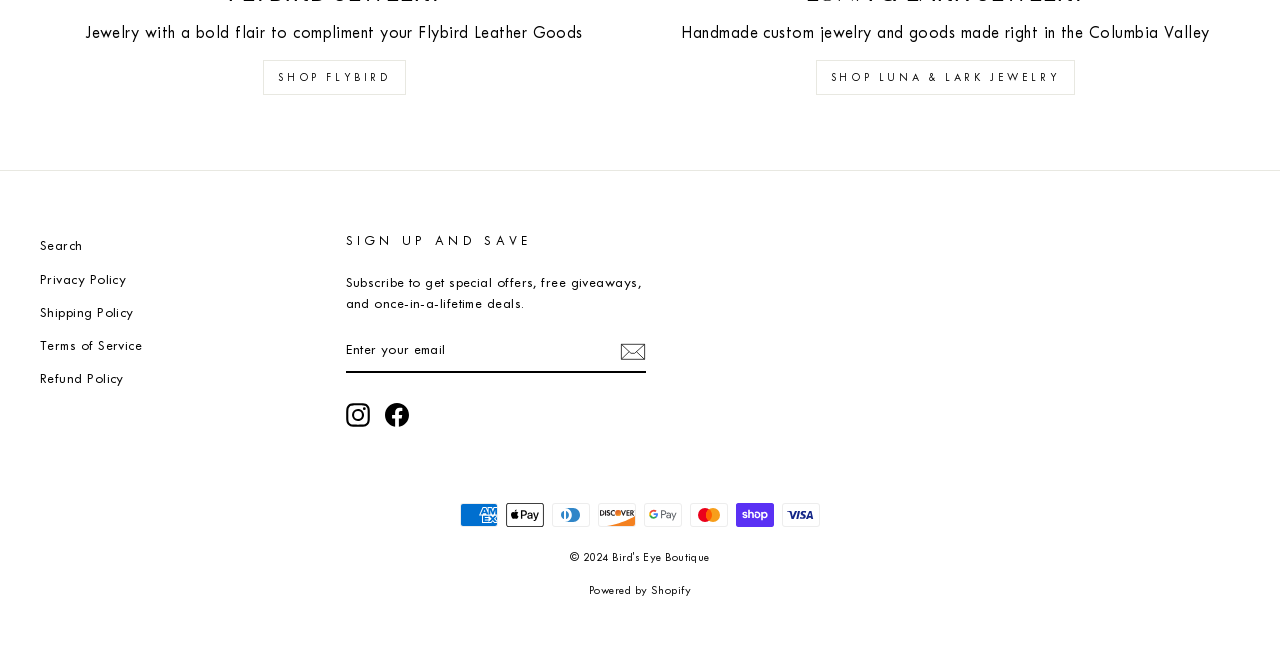How can I stay updated with special offers and deals?
Based on the image, answer the question with a single word or brief phrase.

Subscribe to the newsletter